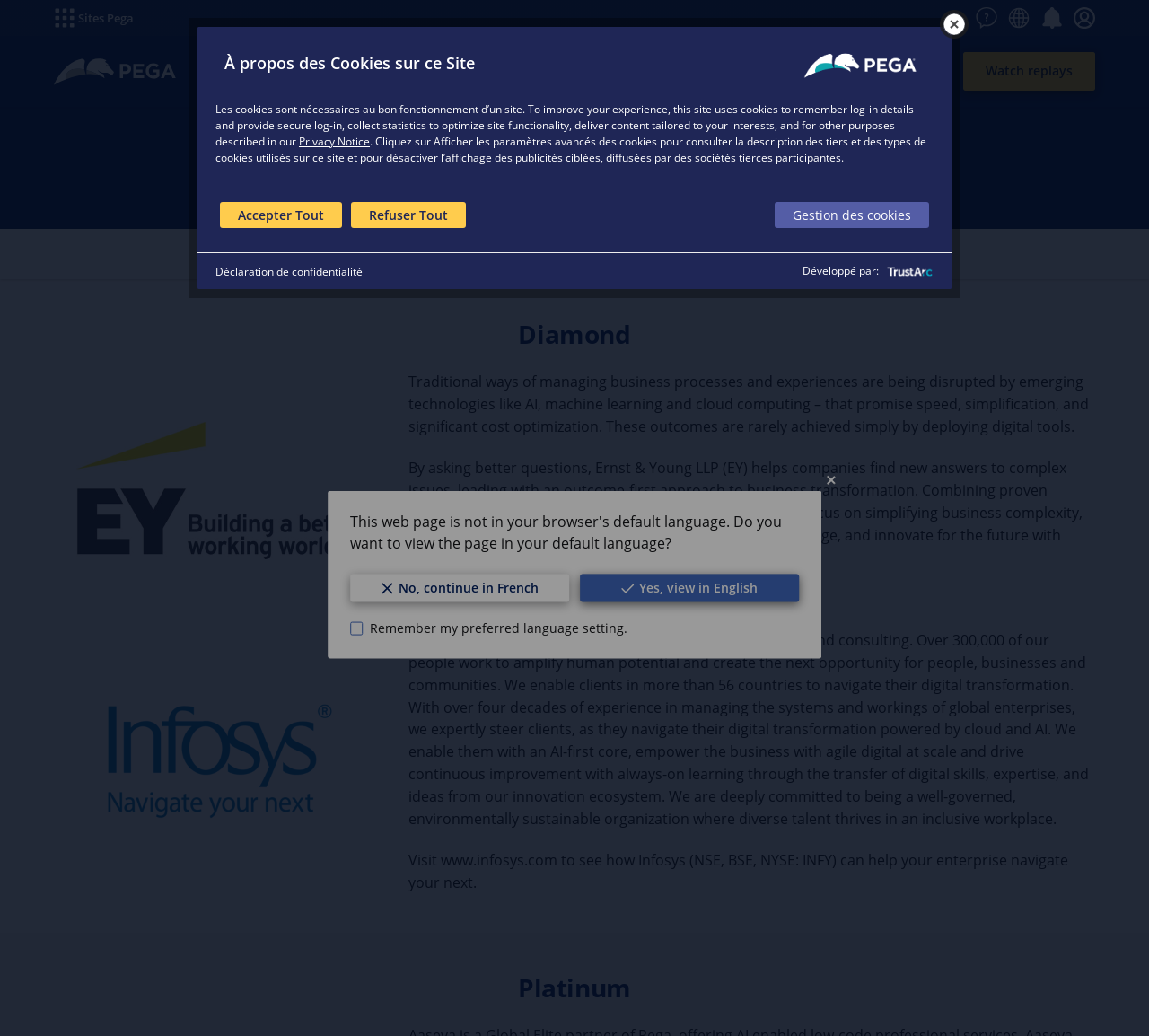What is the purpose of the sponsors page?
Answer with a single word or short phrase according to what you see in the image.

To thank sponsors